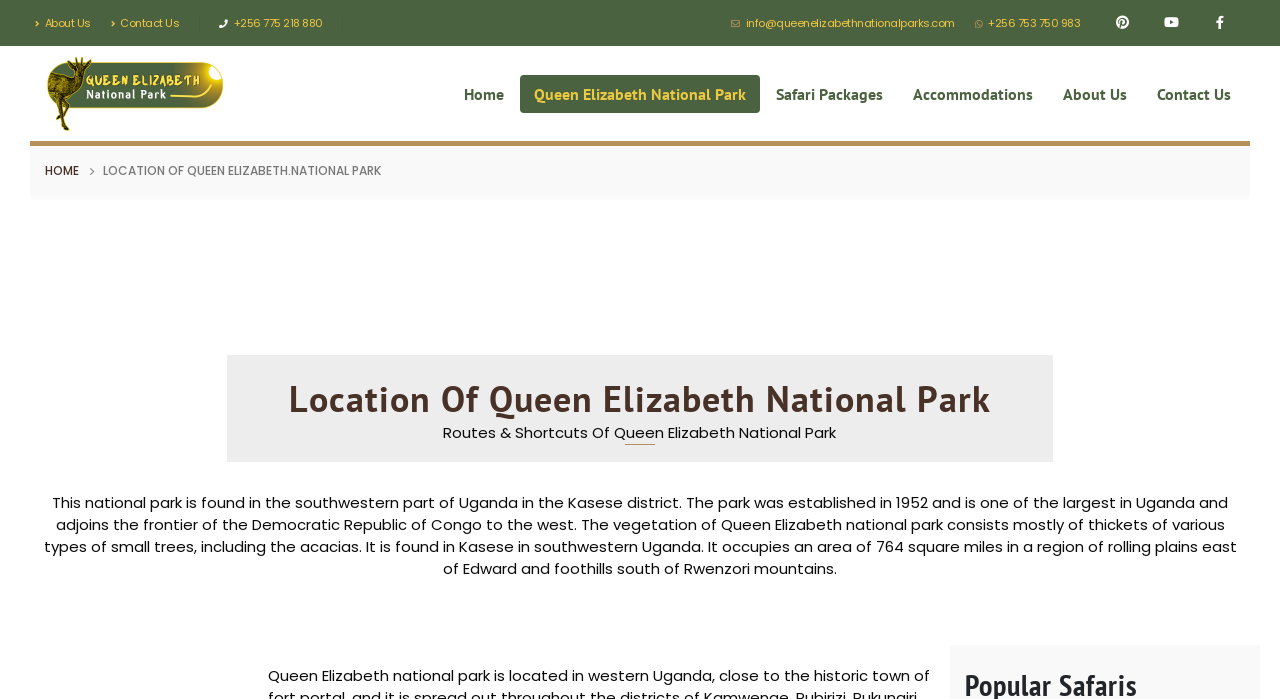Could you specify the bounding box coordinates for the clickable section to complete the following instruction: "View Safari Packages"?

[0.595, 0.107, 0.701, 0.161]